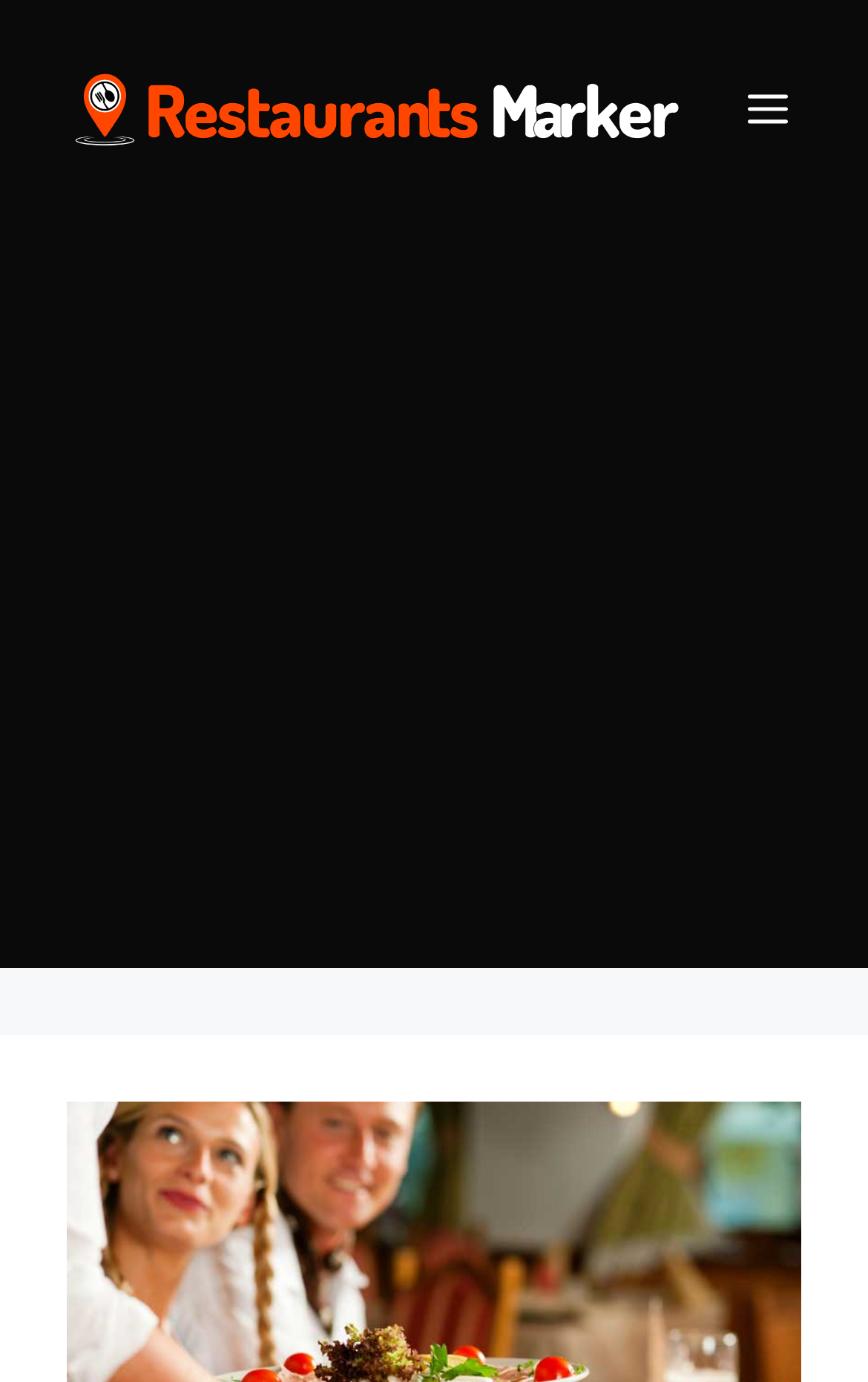Generate the main heading text from the webpage.

15 Best Restaurants in Conshohocken (PA)